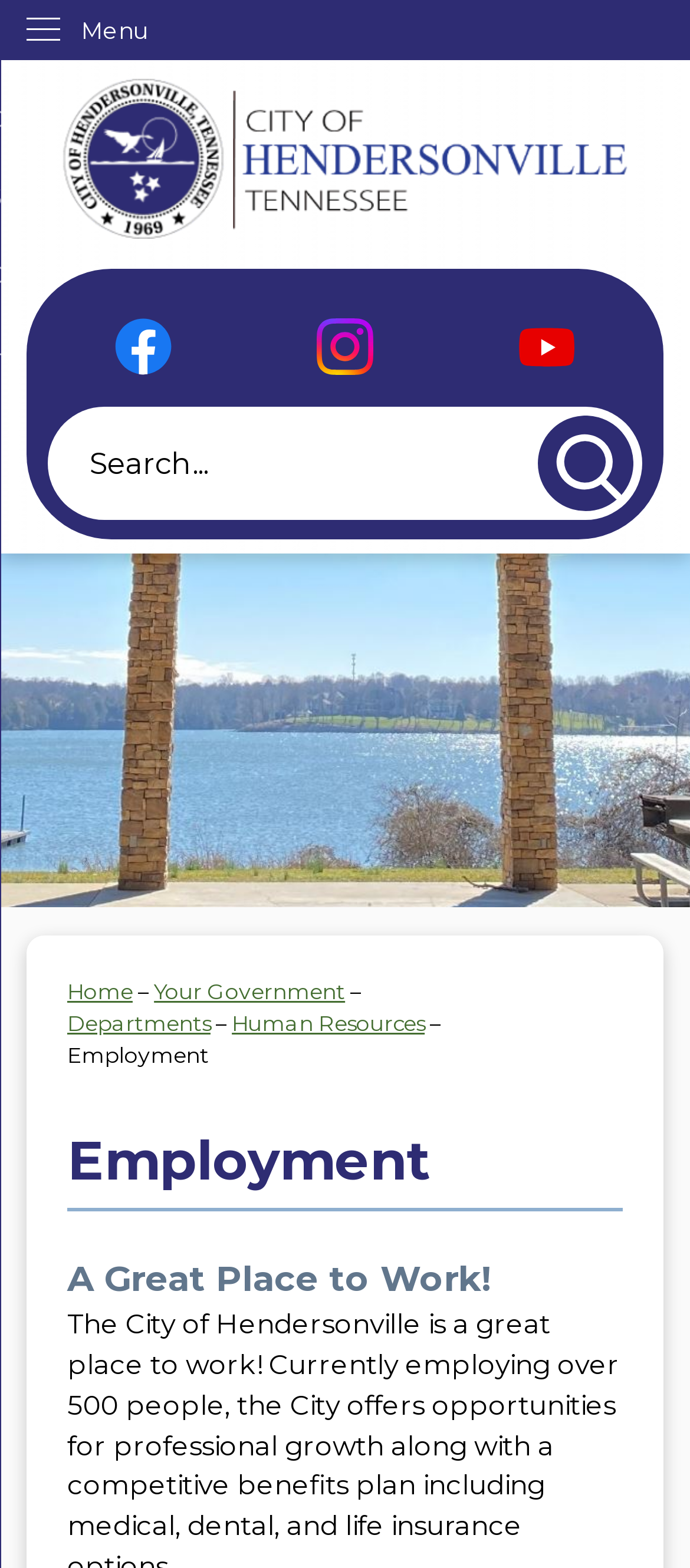Based on what you see in the screenshot, provide a thorough answer to this question: How many social media links are there?

I counted the number of social media links by looking at the links with graphic images, which are Facebook, Instagram, and YouTube.